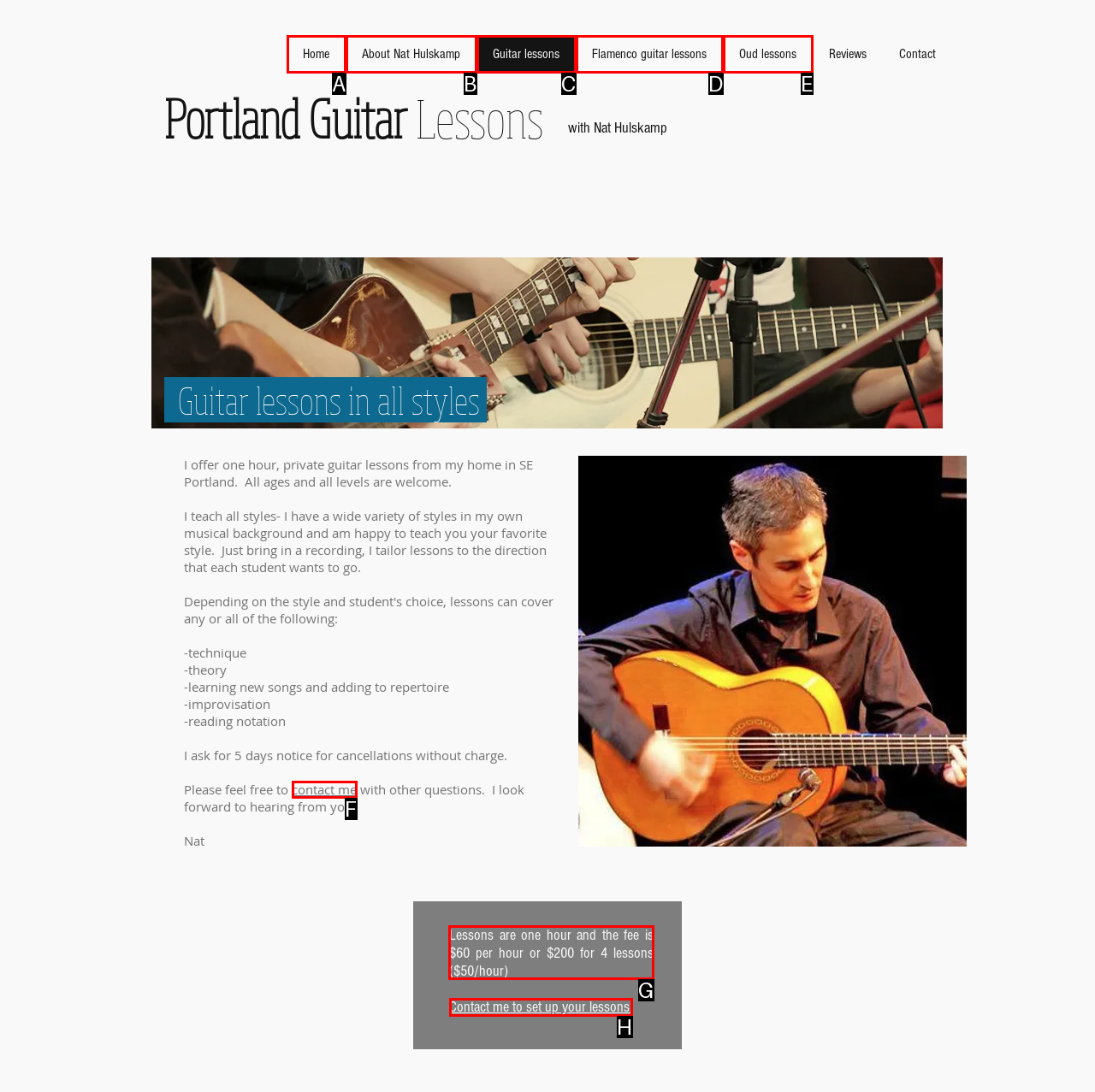Identify the correct HTML element to click for the task: View the fee for guitar lessons. Provide the letter of your choice.

G